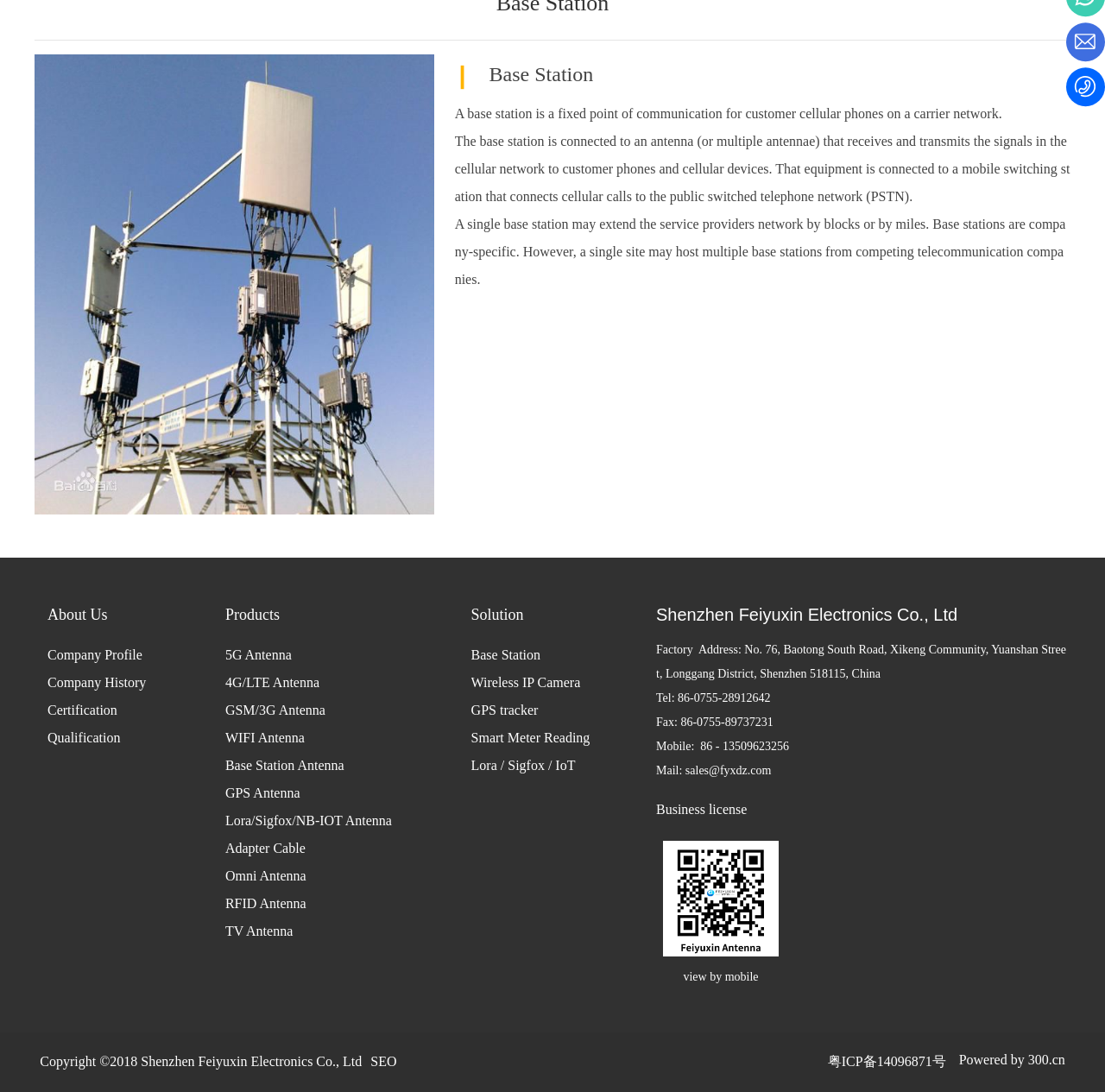Find the bounding box of the element with the following description: "Products". The coordinates must be four float numbers between 0 and 1, formatted as [left, top, right, bottom].

[0.204, 0.55, 0.403, 0.576]